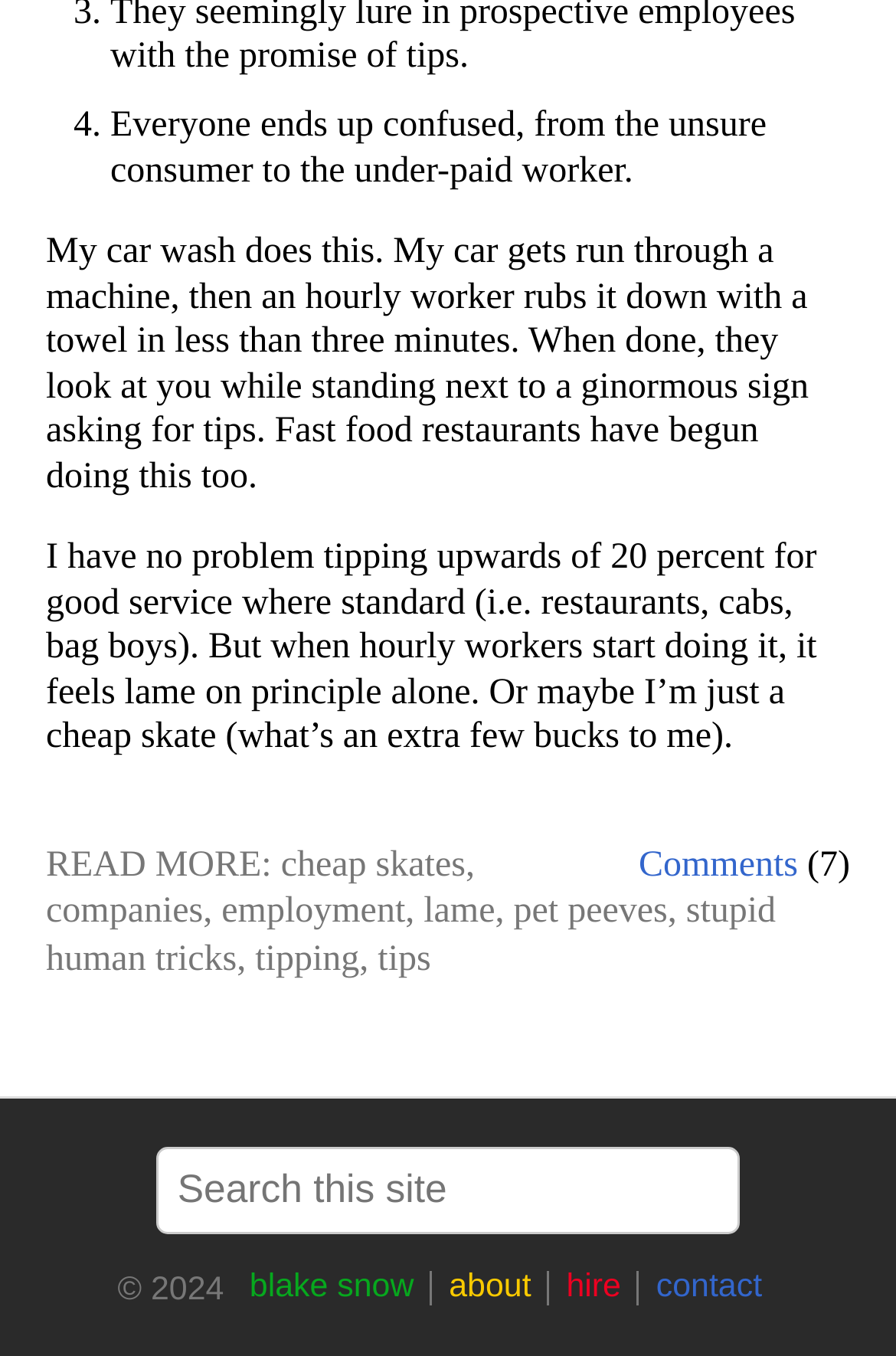Given the webpage screenshot, identify the bounding box of the UI element that matches this description: "cheap skates".

[0.313, 0.623, 0.52, 0.652]